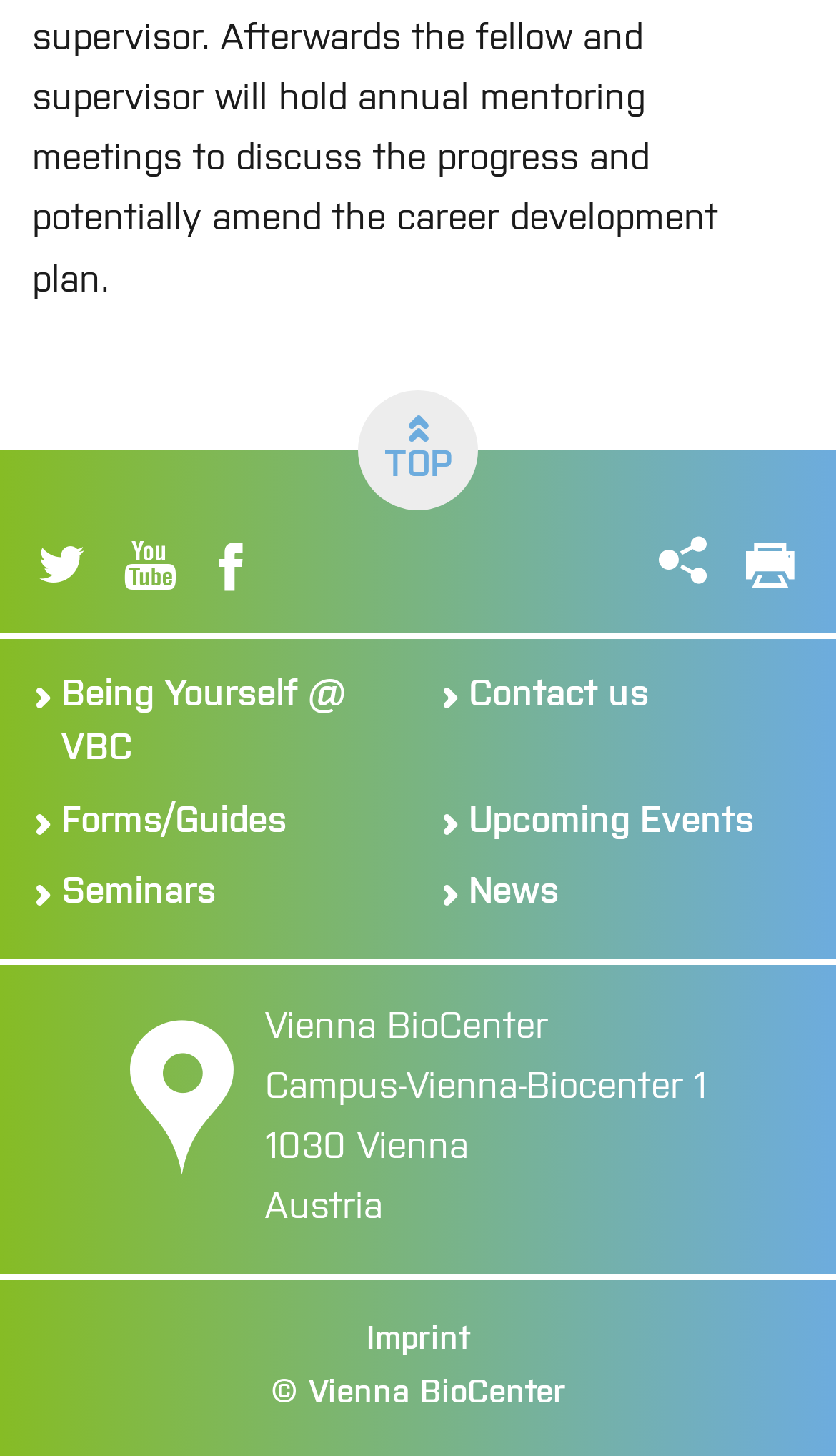Determine the bounding box coordinates for the region that must be clicked to execute the following instruction: "Click on the Imprint link".

[0.413, 0.903, 0.587, 0.939]